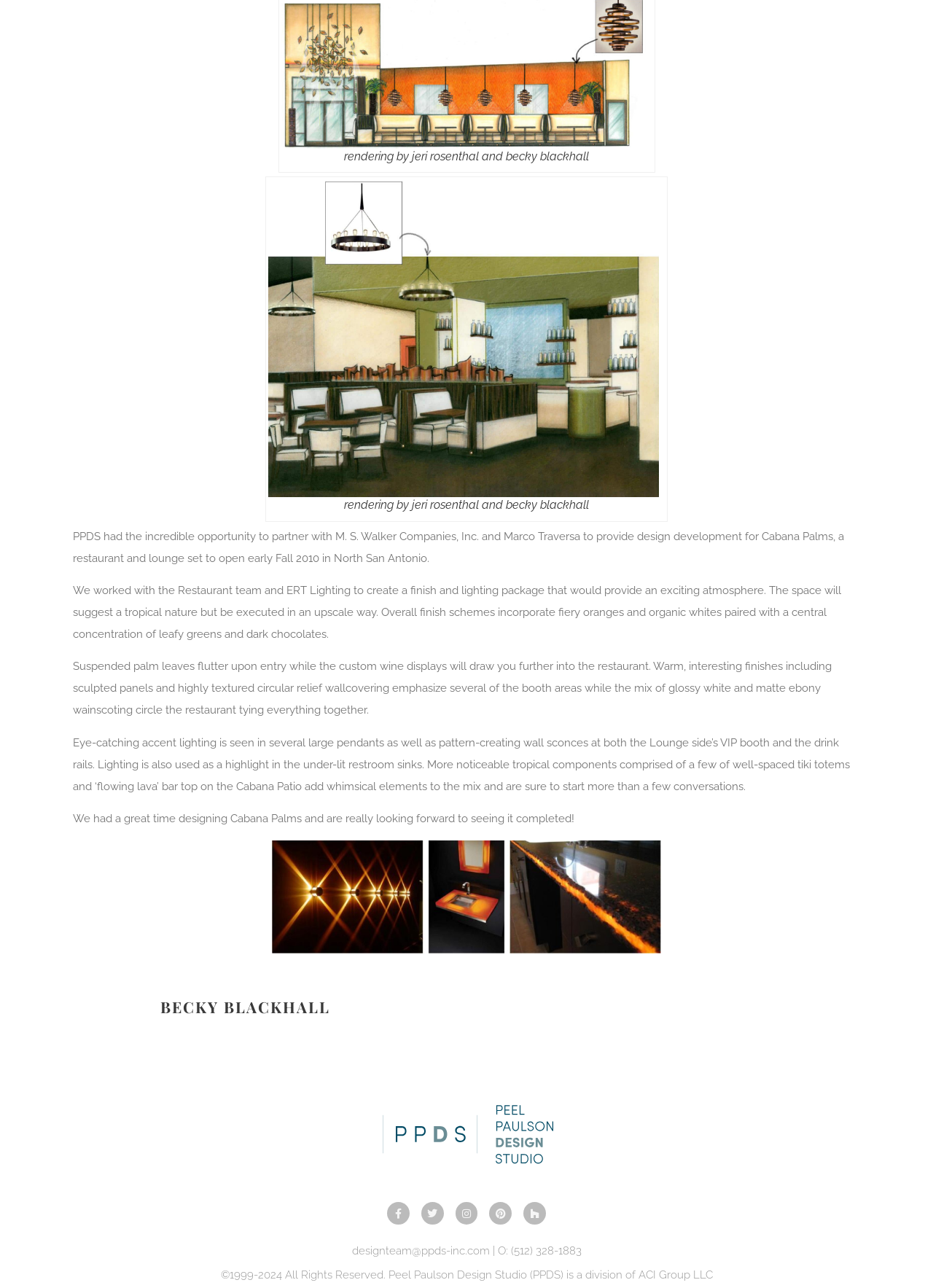Provide the bounding box coordinates for the specified HTML element described in this description: "designteam@ppds-inc.com". The coordinates should be four float numbers ranging from 0 to 1, in the format [left, top, right, bottom].

[0.377, 0.966, 0.525, 0.976]